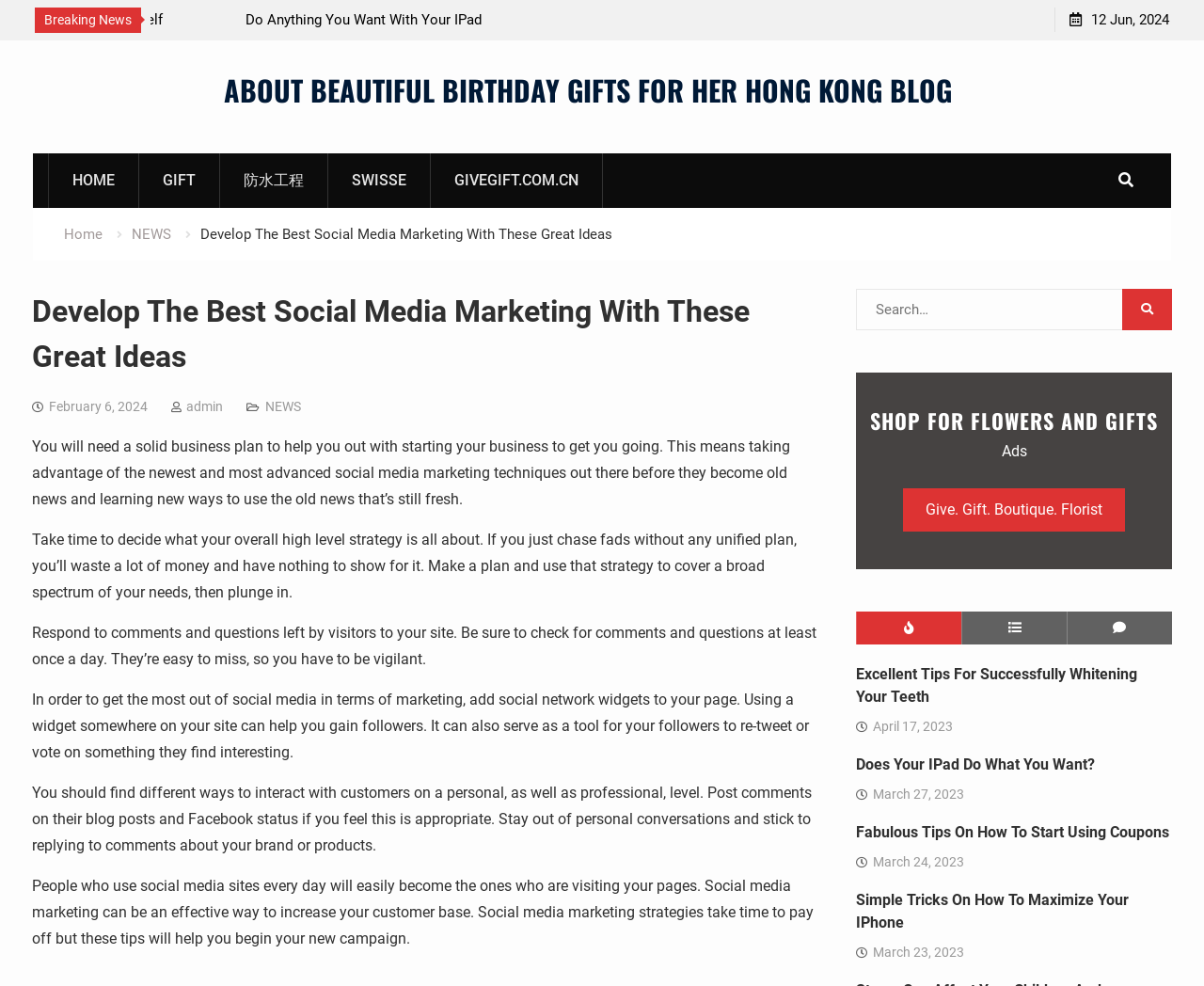Can you specify the bounding box coordinates for the region that should be clicked to fulfill this instruction: "Click on 'HOME'".

[0.04, 0.155, 0.116, 0.21]